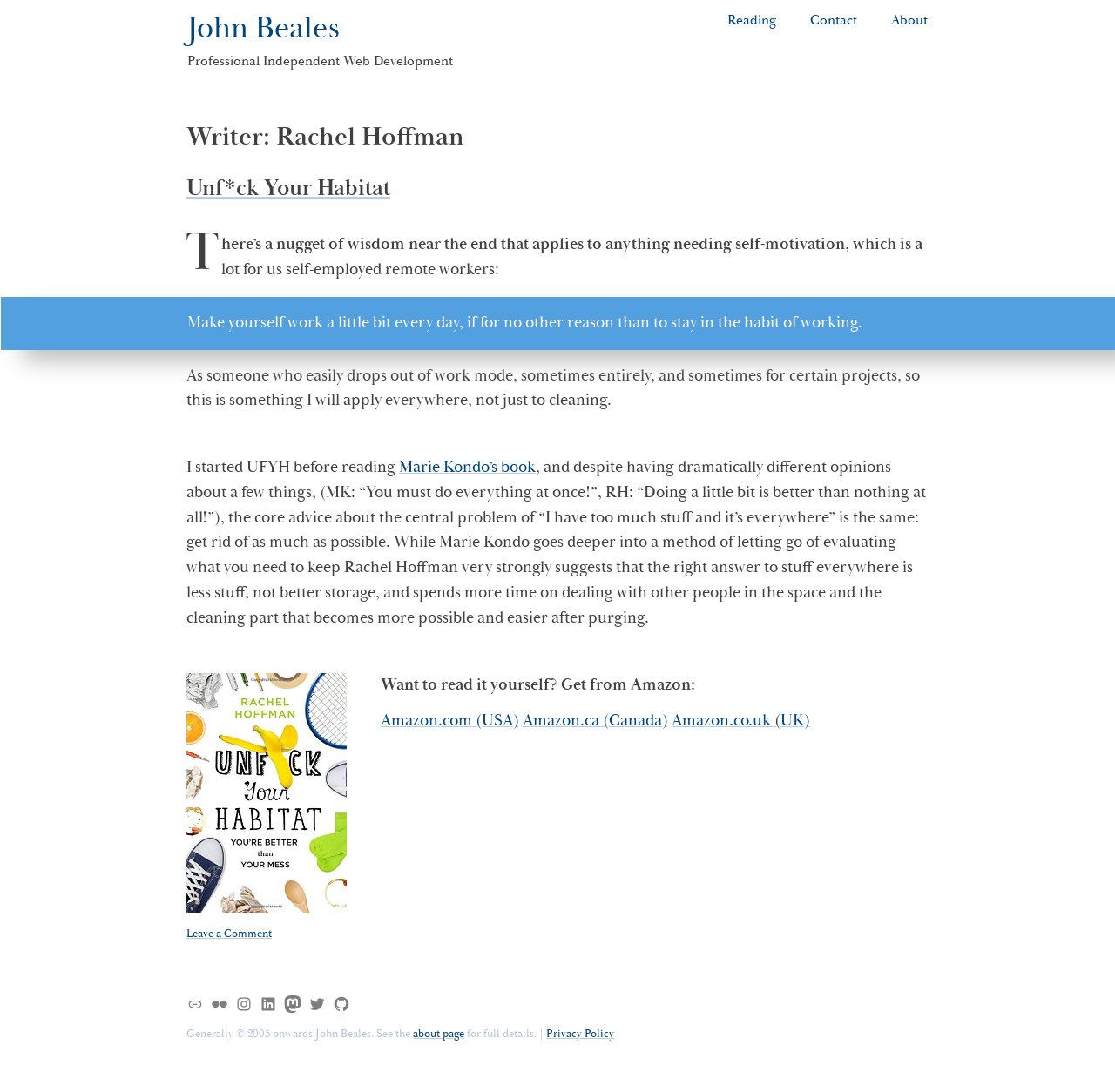Respond with a single word or short phrase to the following question: 
What is the profession of the person mentioned?

Writer